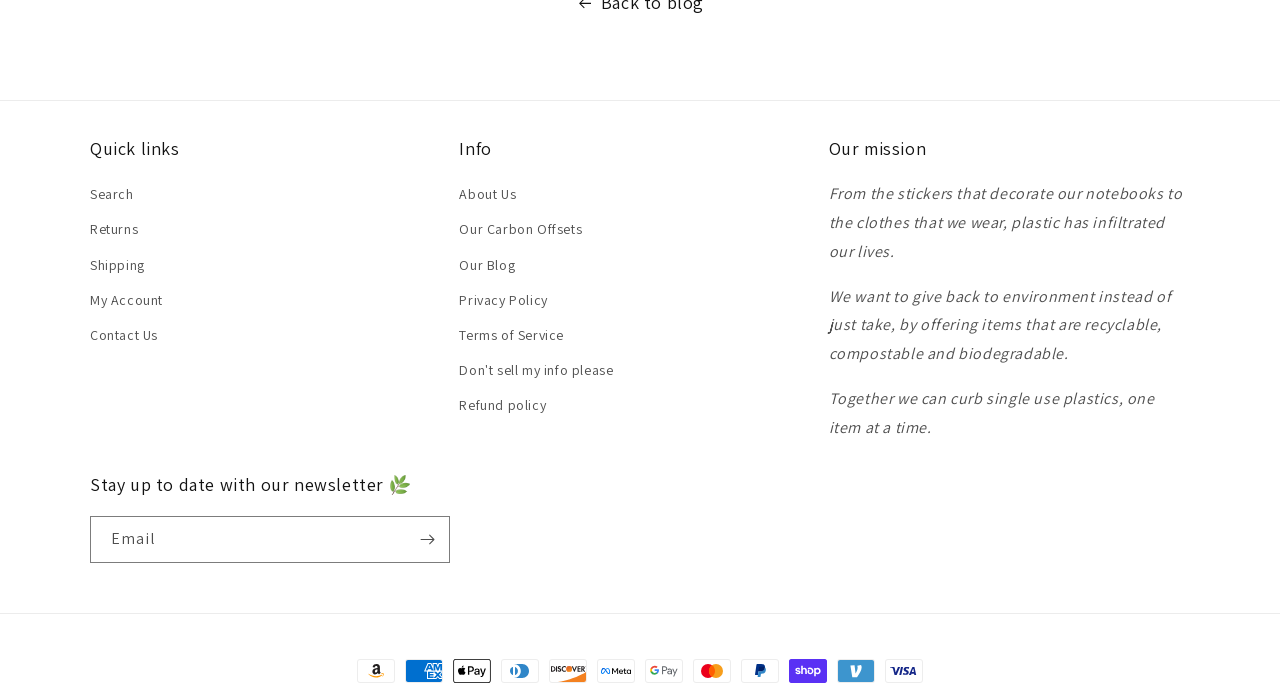Please determine the bounding box coordinates for the element with the description: "Events Videos".

None